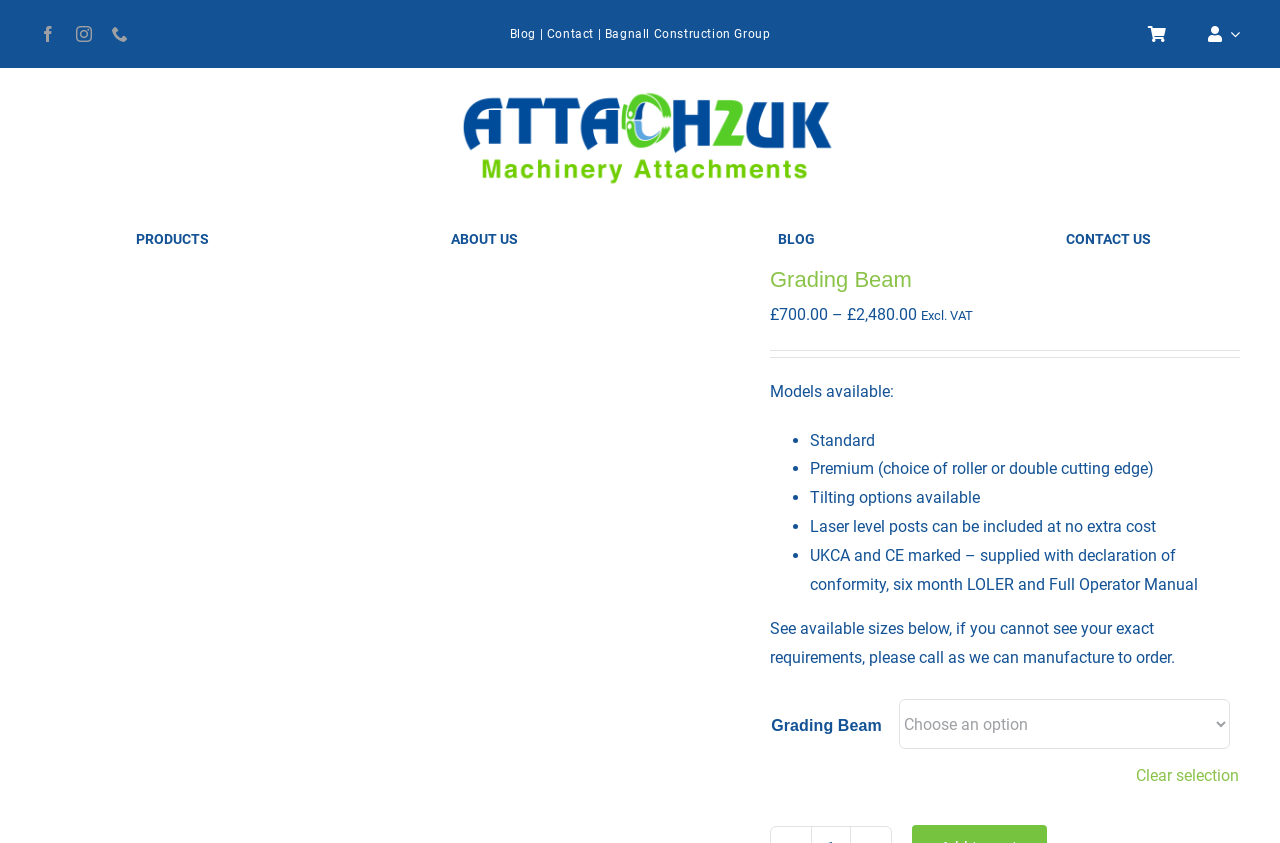Please determine the bounding box of the UI element that matches this description: title="IMG_5078". The coordinates should be given as (top-left x, top-left y, bottom-right x, bottom-right y), with all values between 0 and 1.

[0.031, 0.324, 0.578, 0.346]